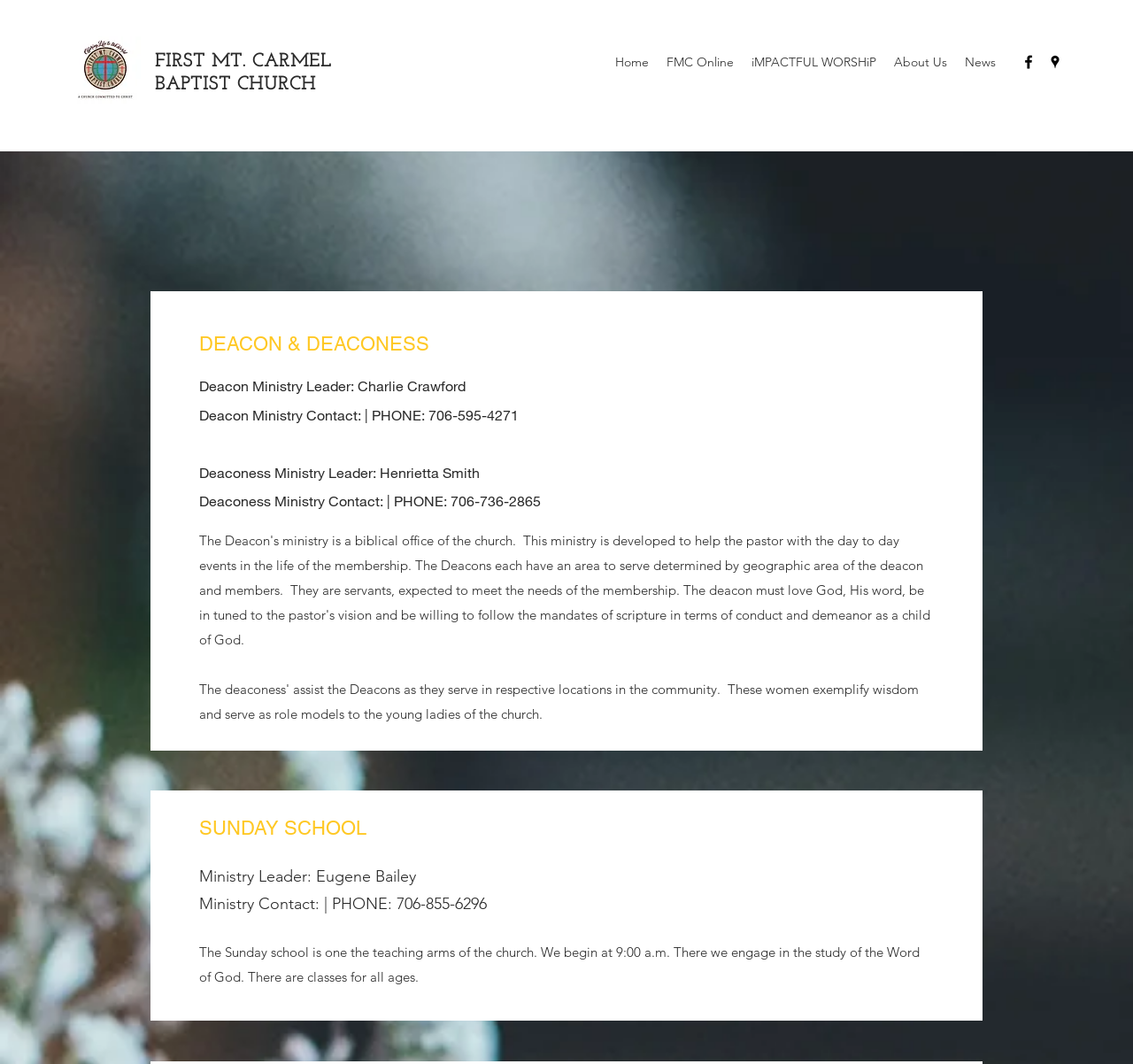What is the name of the church?
Based on the image, answer the question with as much detail as possible.

The name of the church can be found in the heading elements at the top of the webpage, where it is written as 'FIRST MT. CARMEL' and 'BAPTIST CHURCH'.